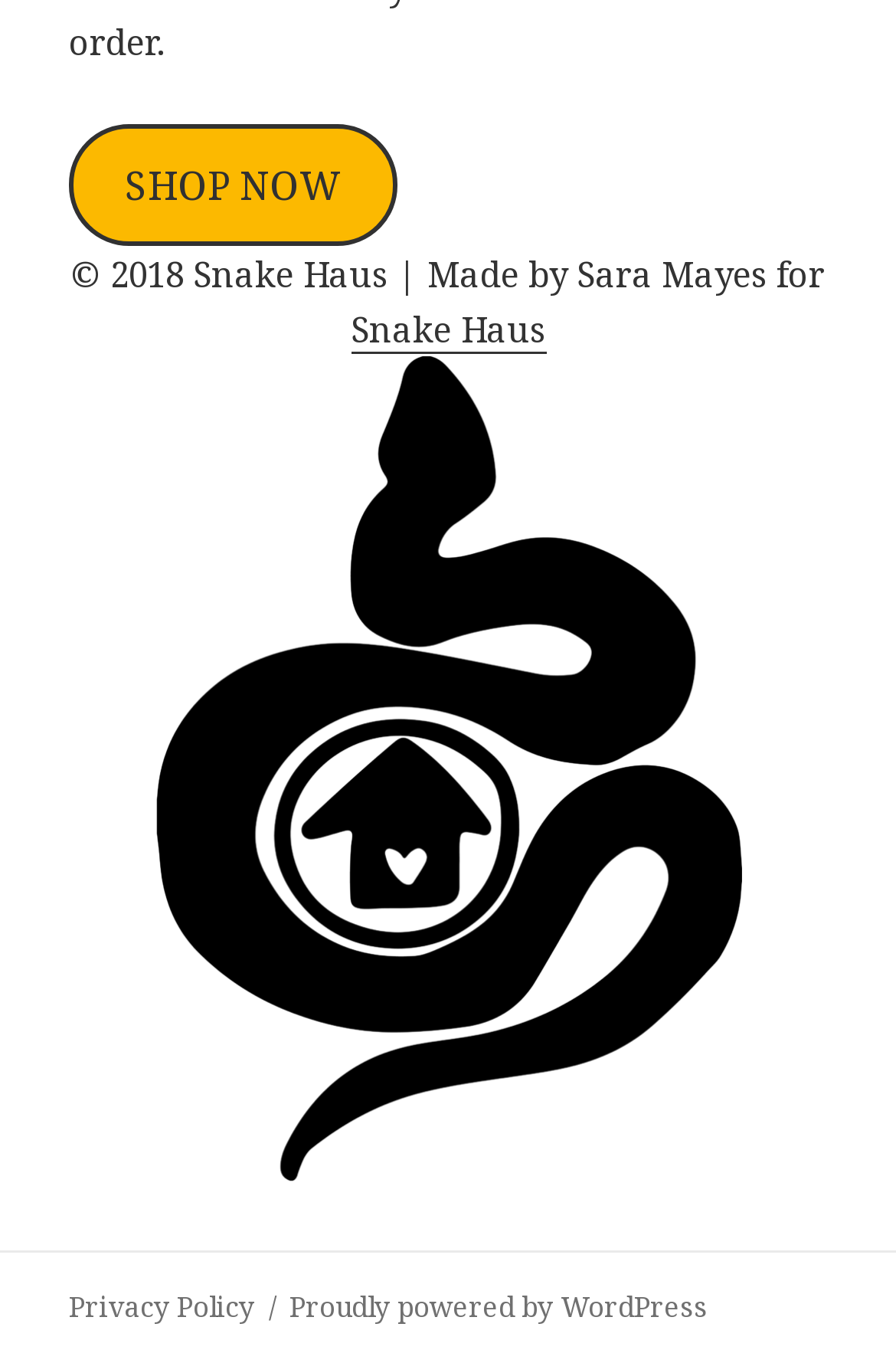Please provide the bounding box coordinates in the format (top-left x, top-left y, bottom-right x, bottom-right y). Remember, all values are floating point numbers between 0 and 1. What is the bounding box coordinate of the region described as: Snake Haus

[0.391, 0.225, 0.609, 0.26]